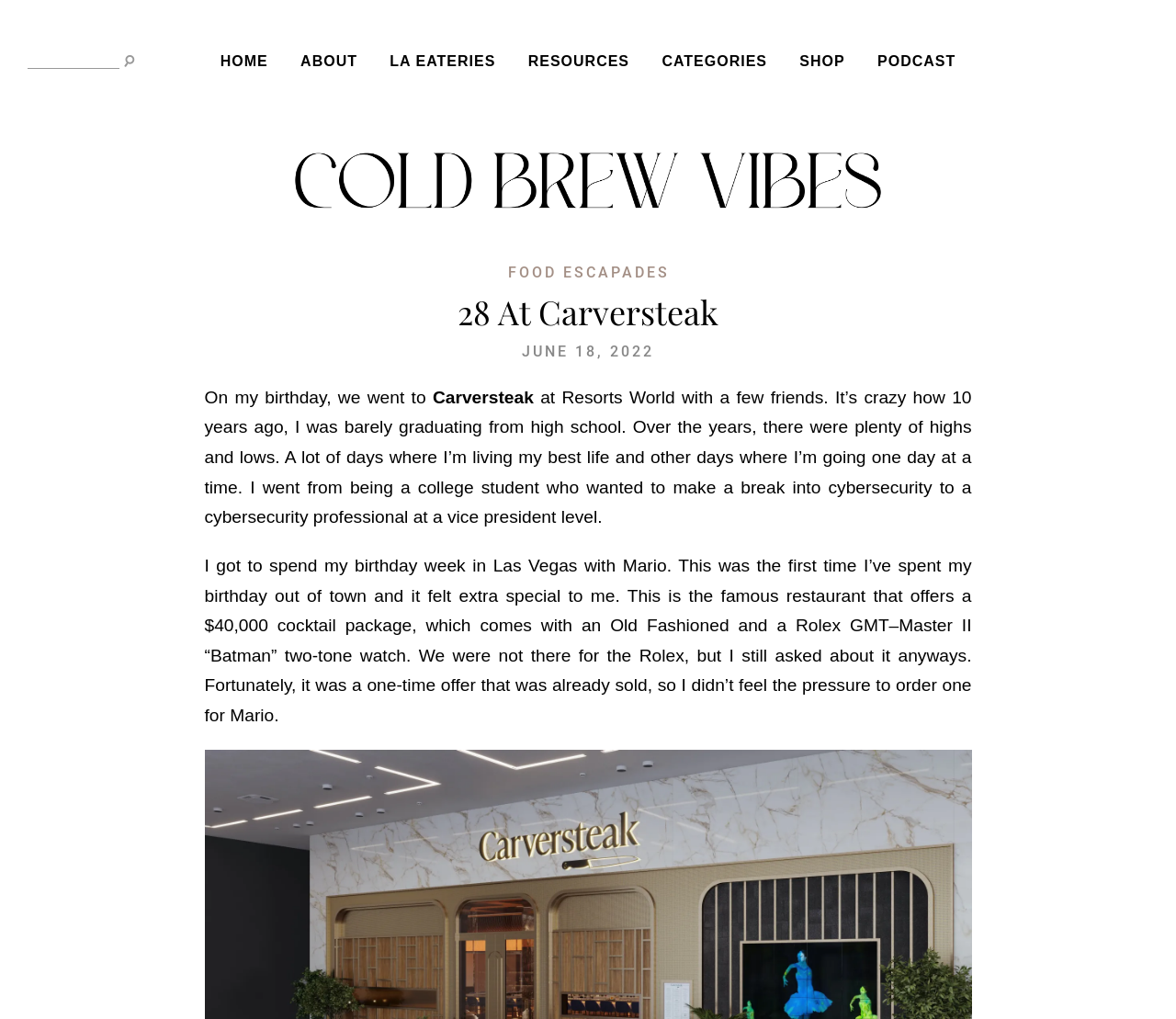What is the location of the restaurant where the author celebrated their birthday?
Please provide a single word or phrase as your answer based on the screenshot.

Las Vegas